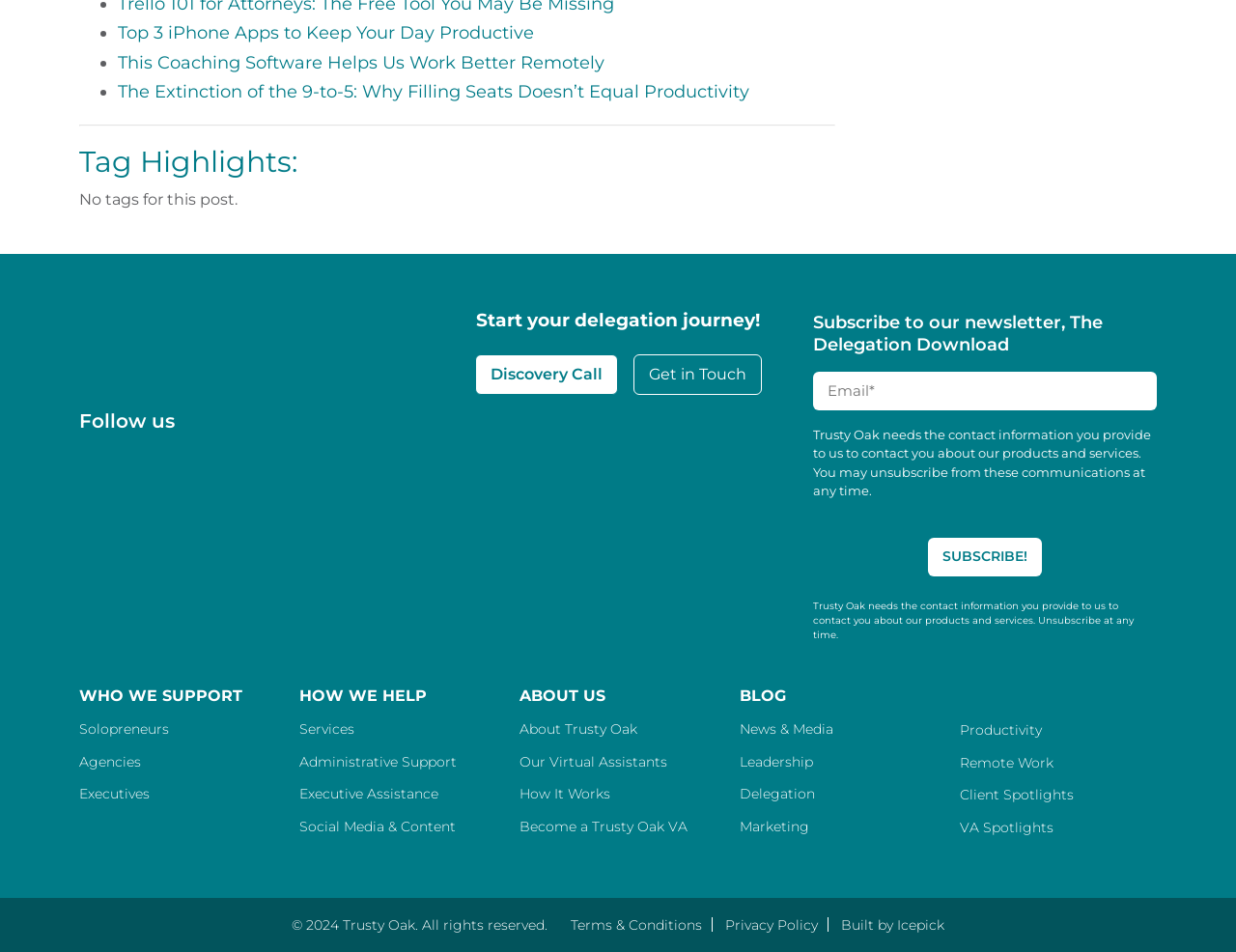Pinpoint the bounding box coordinates of the area that must be clicked to complete this instruction: "Discover how Trusty Oak helps solopreneurs".

[0.064, 0.756, 0.137, 0.775]